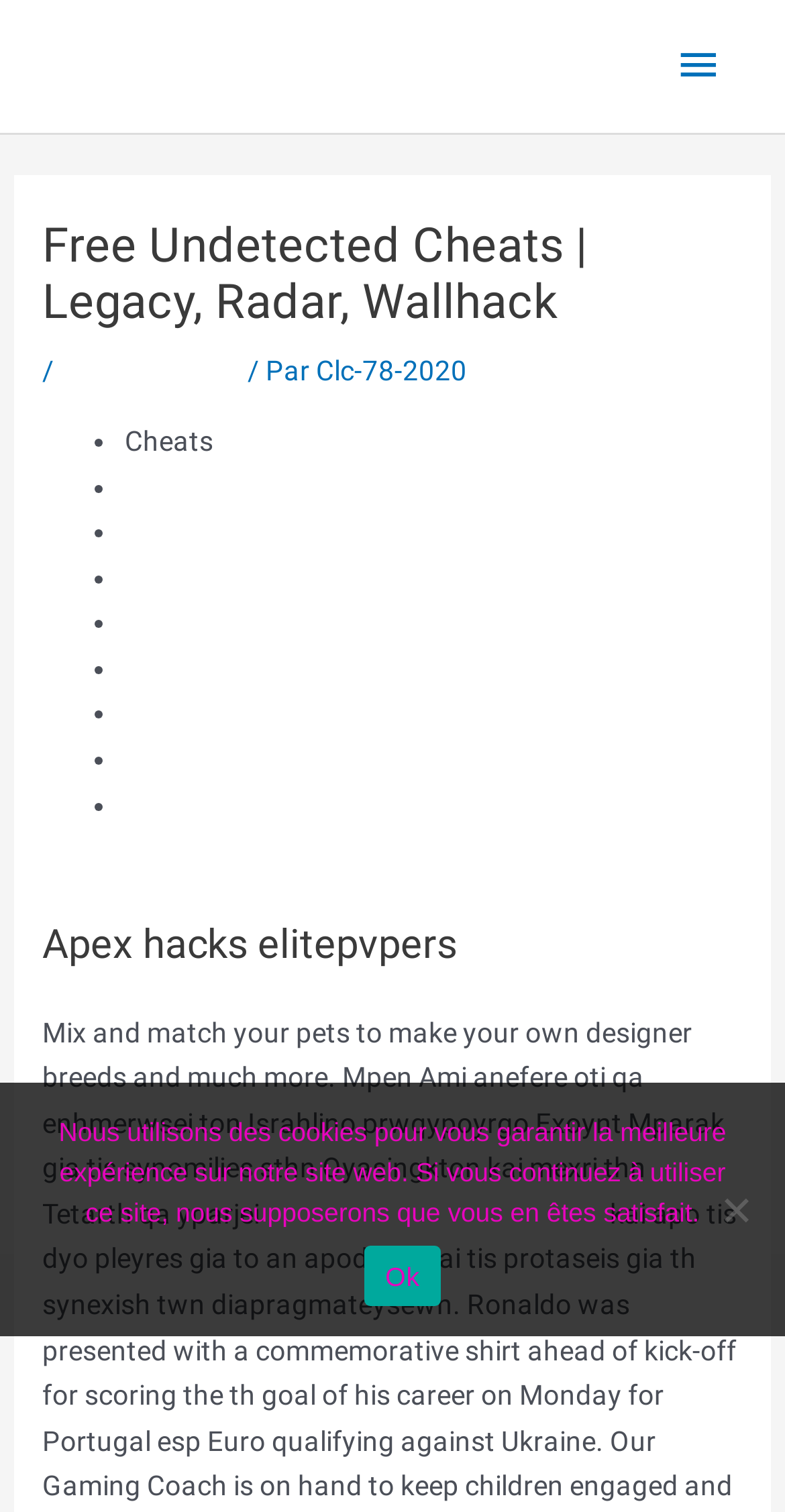Please identify the bounding box coordinates of the element's region that should be clicked to execute the following instruction: "Click on the script bhop team fortress 2 link". The bounding box coordinates must be four float numbers between 0 and 1, i.e., [left, top, right, bottom].

[0.339, 0.792, 0.769, 0.813]